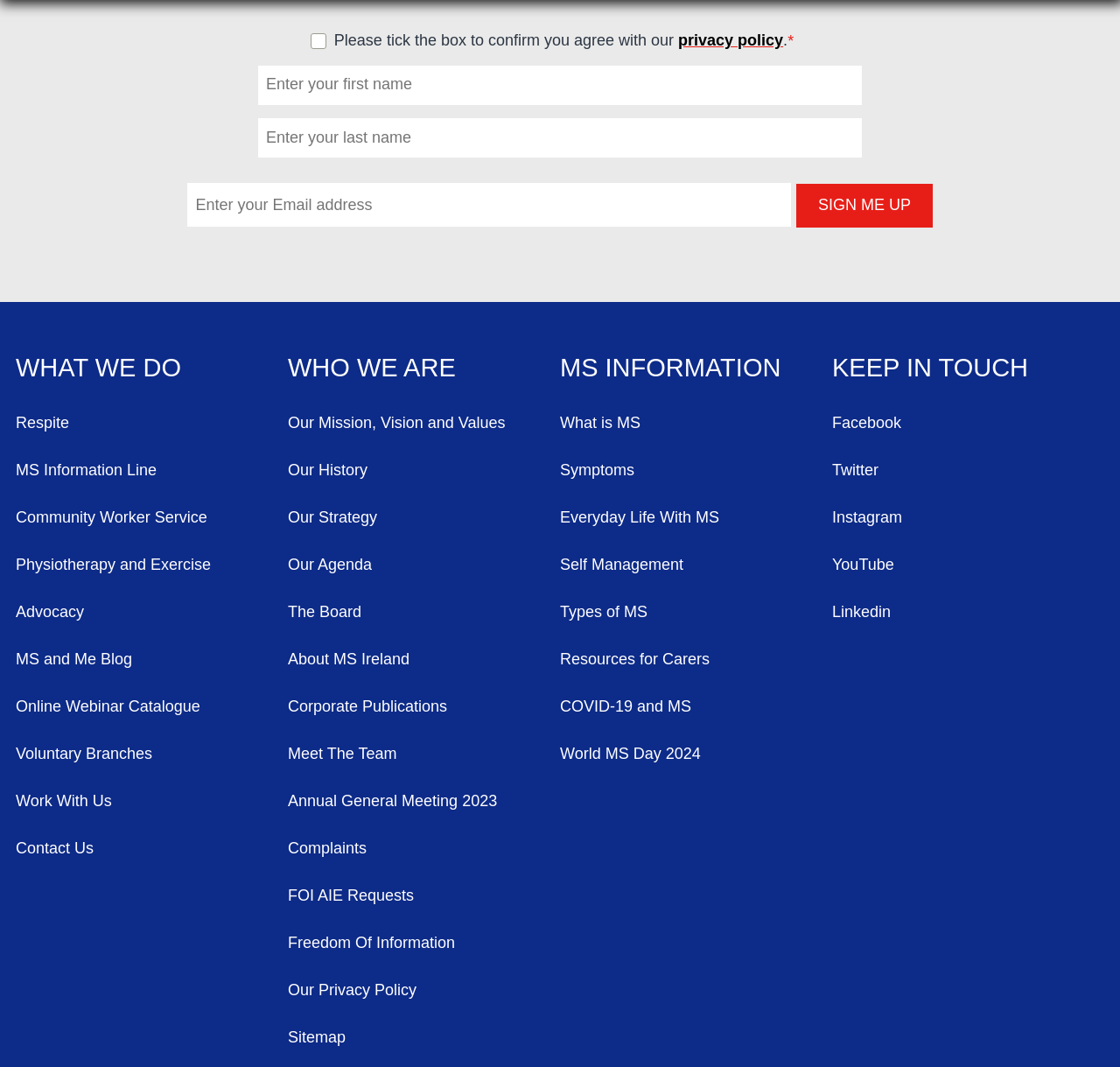Identify the bounding box coordinates for the UI element described by the following text: "Our History". Provide the coordinates as four float numbers between 0 and 1, in the format [left, top, right, bottom].

[0.257, 0.43, 0.5, 0.452]